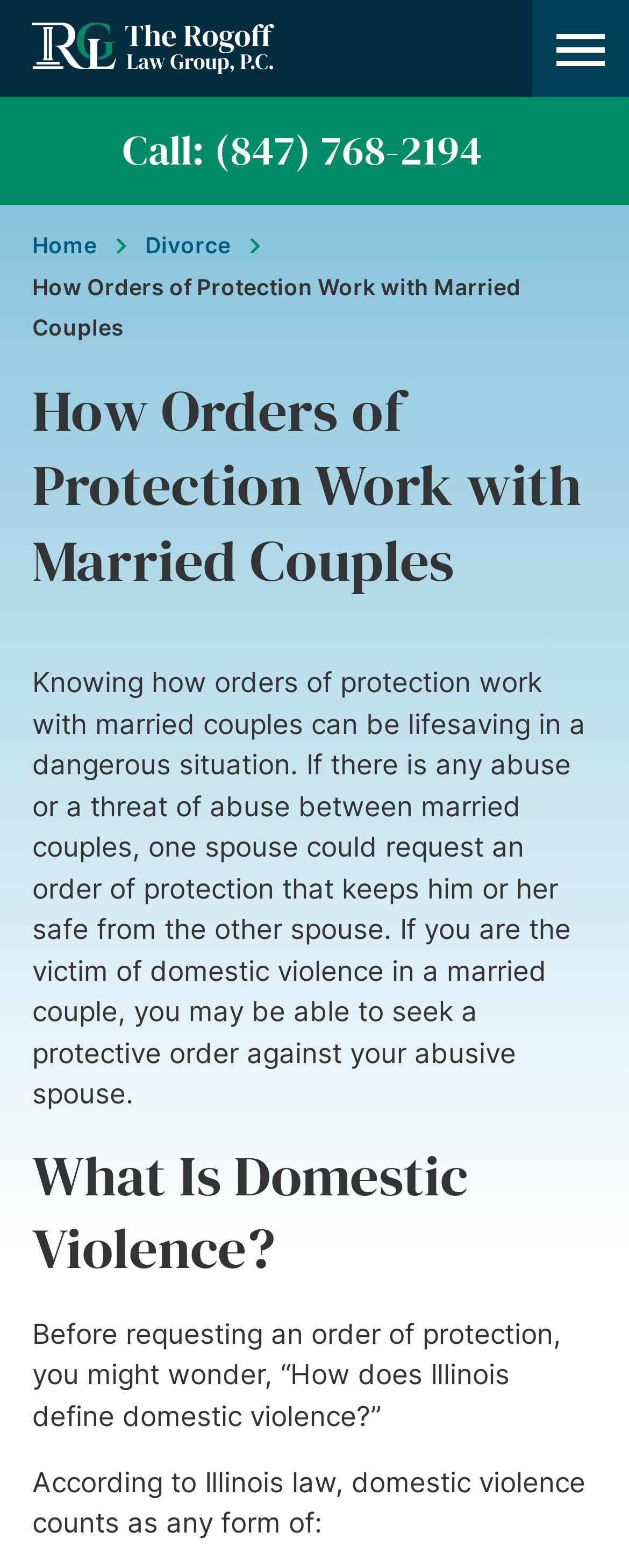Given the element description "alt="The Rogoff Law Group, P.C."" in the screenshot, predict the bounding box coordinates of that UI element.

[0.051, 0.015, 0.436, 0.047]